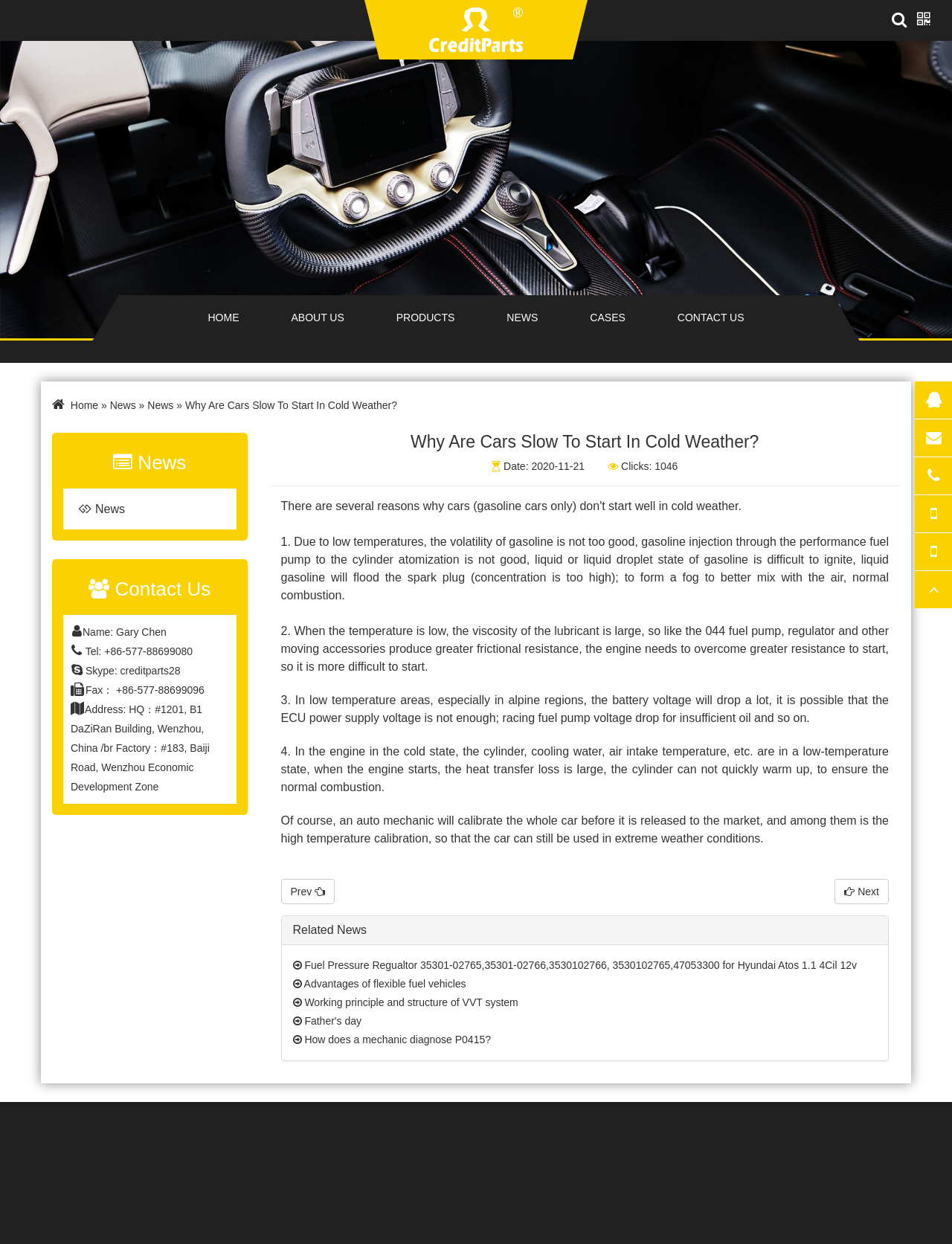How many reasons are given for cars being slow to start in cold weather?
Refer to the image and give a detailed response to the question.

I read the article and found that it provides four reasons why cars are slow to start in cold weather. These reasons are explained in detail in the article.